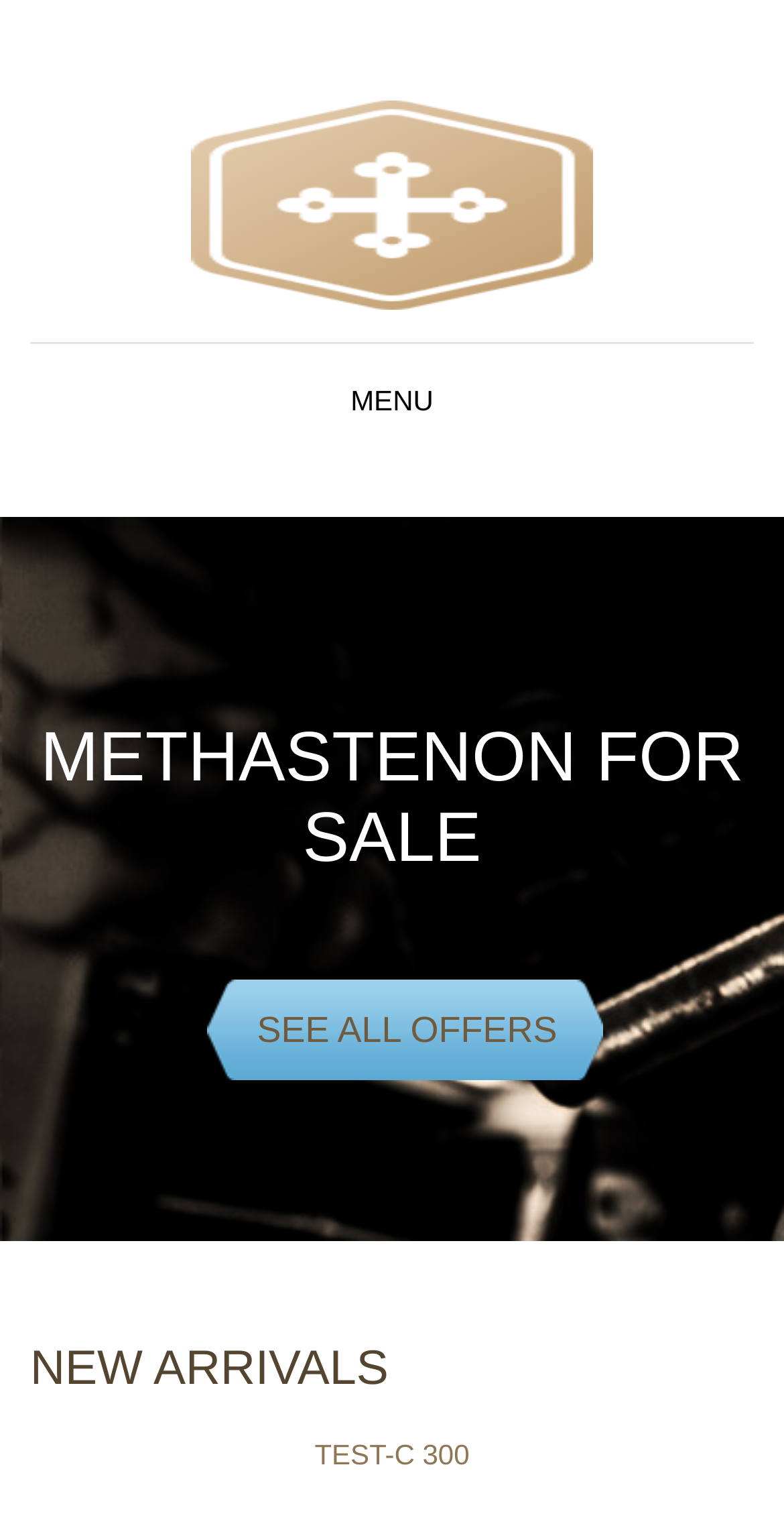What is the name of the product linked to 'TEST-C 300'?
Using the image as a reference, answer the question in detail.

The link 'TEST-C 300' is likely pointing to a product page or details about the product 'TEST-C 300', which is a type of steroid, as it is listed under the 'NEW ARRIVALS' section.